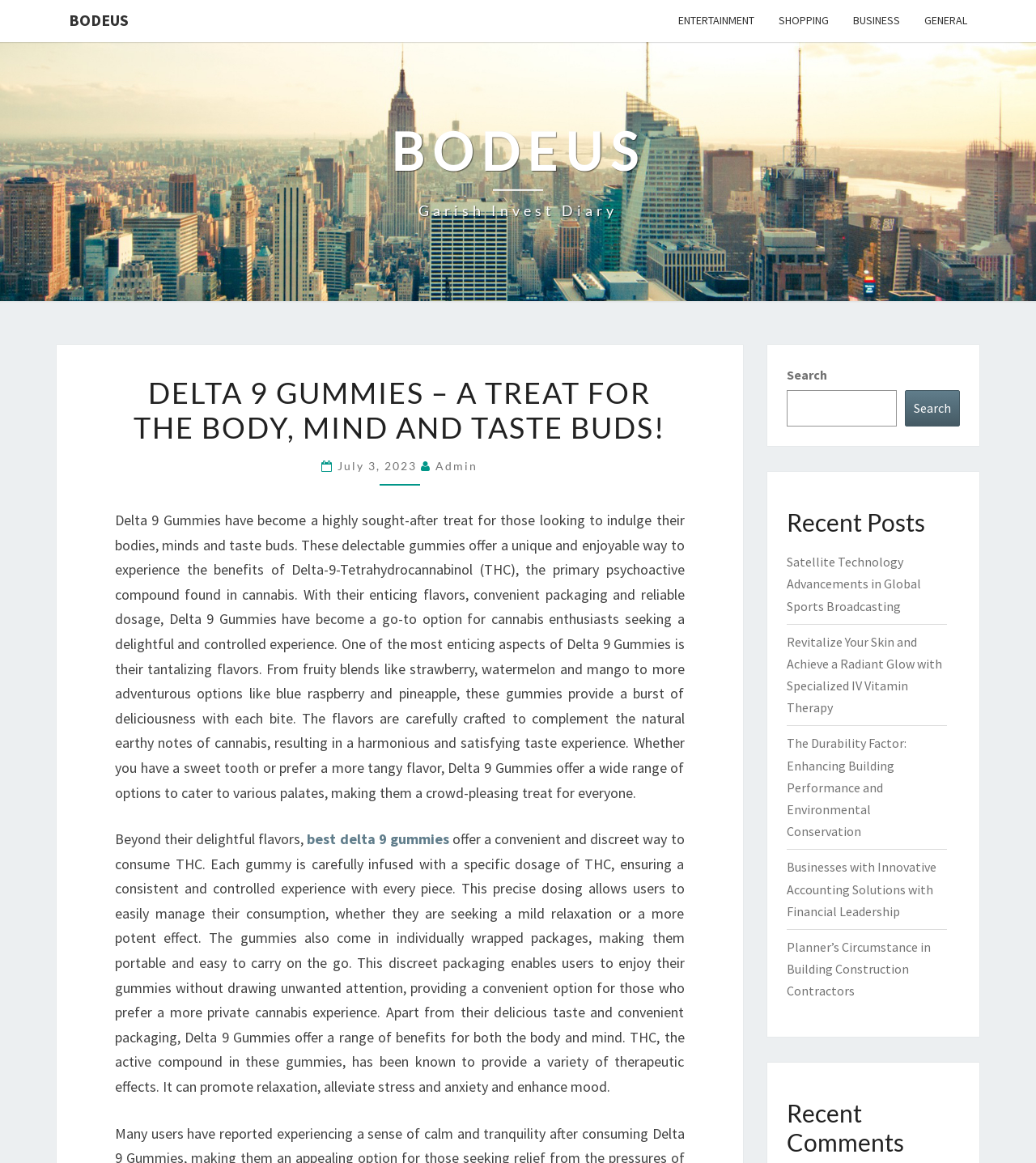Based on the description "best delta 9 gummies", find the bounding box of the specified UI element.

[0.296, 0.713, 0.433, 0.729]